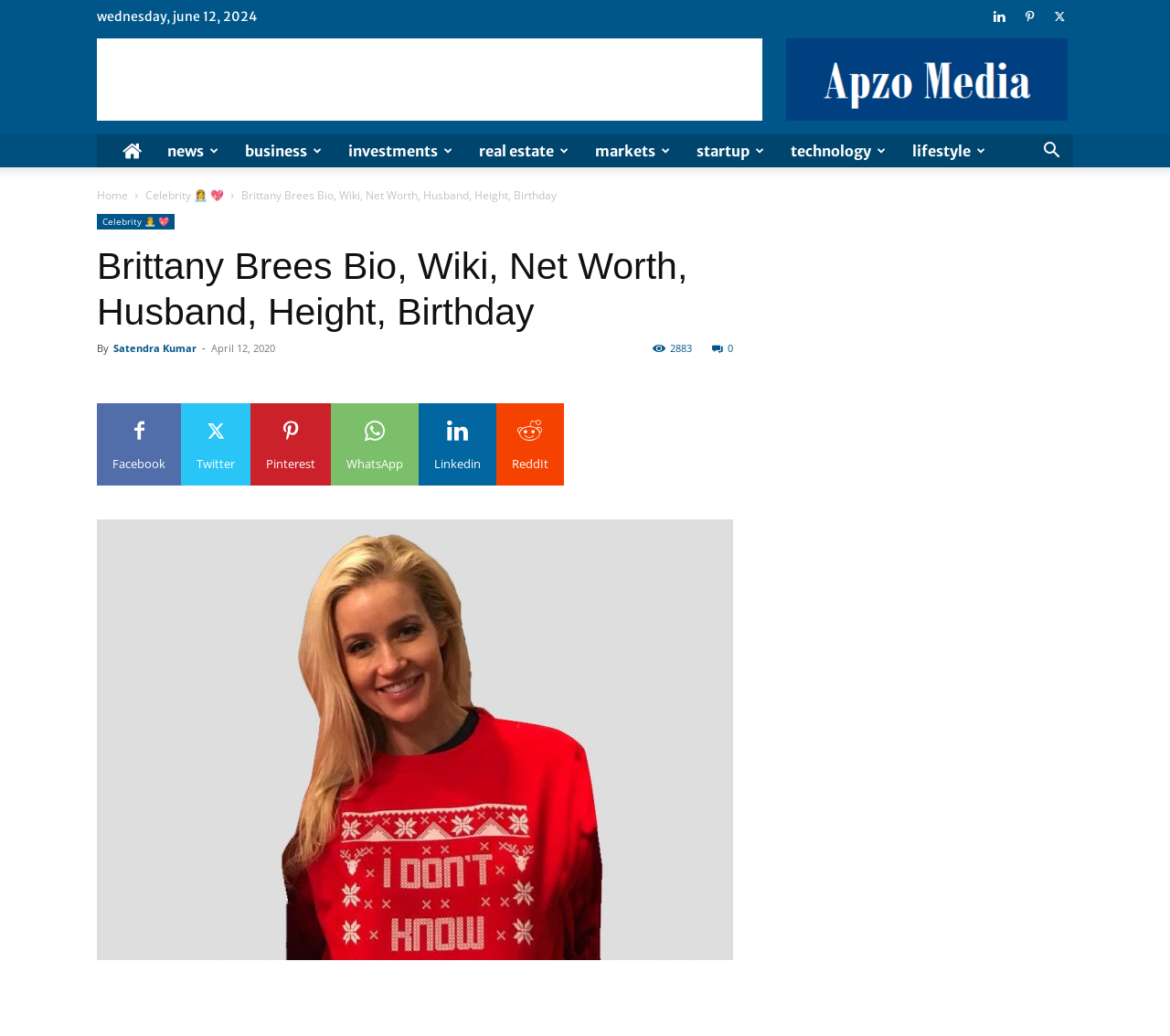Respond to the following question using a concise word or phrase: 
What is the name of the person whose bio is being displayed?

Brittany Brees